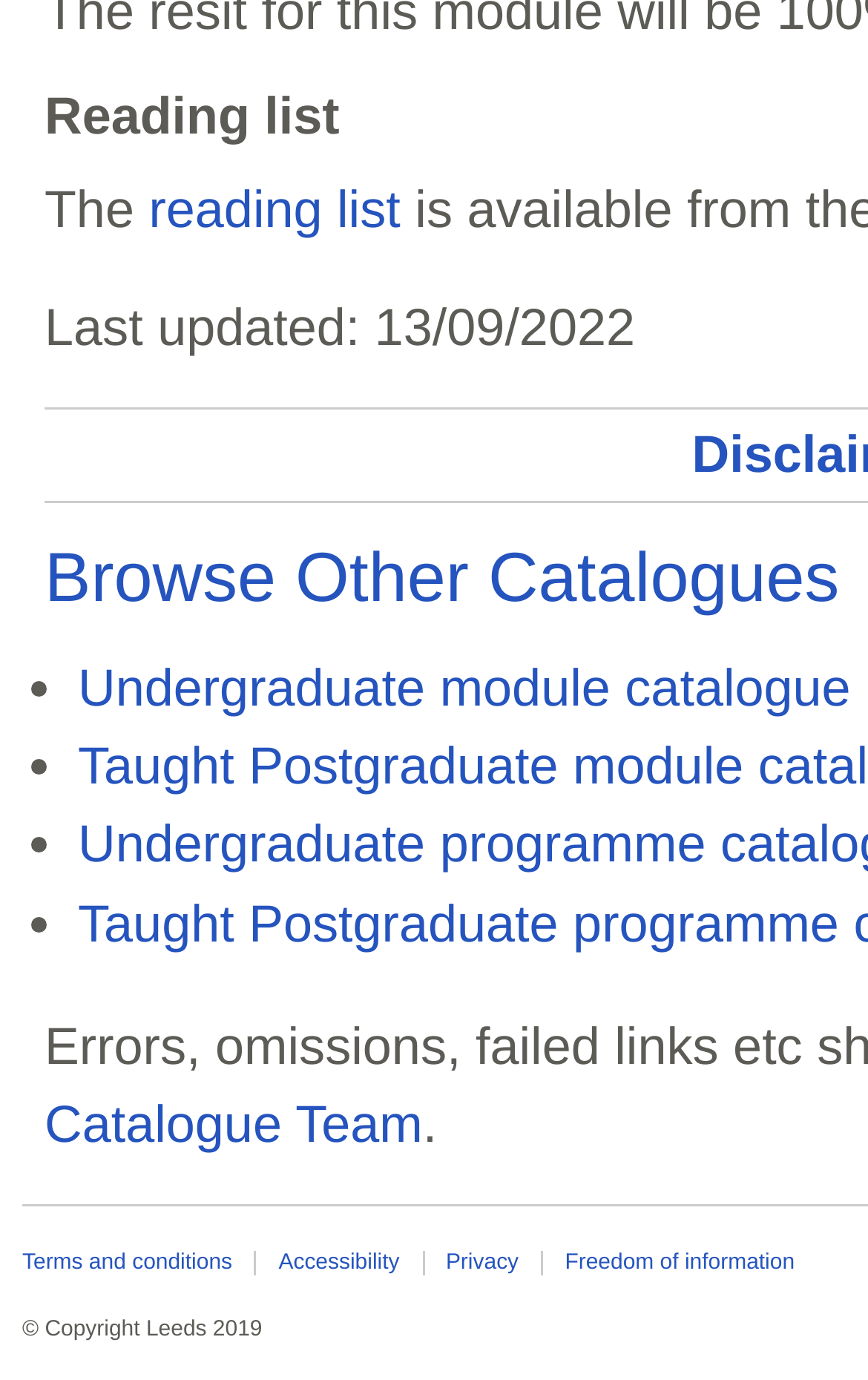What is the date of last update?
Based on the screenshot, provide a one-word or short-phrase response.

13/09/2022